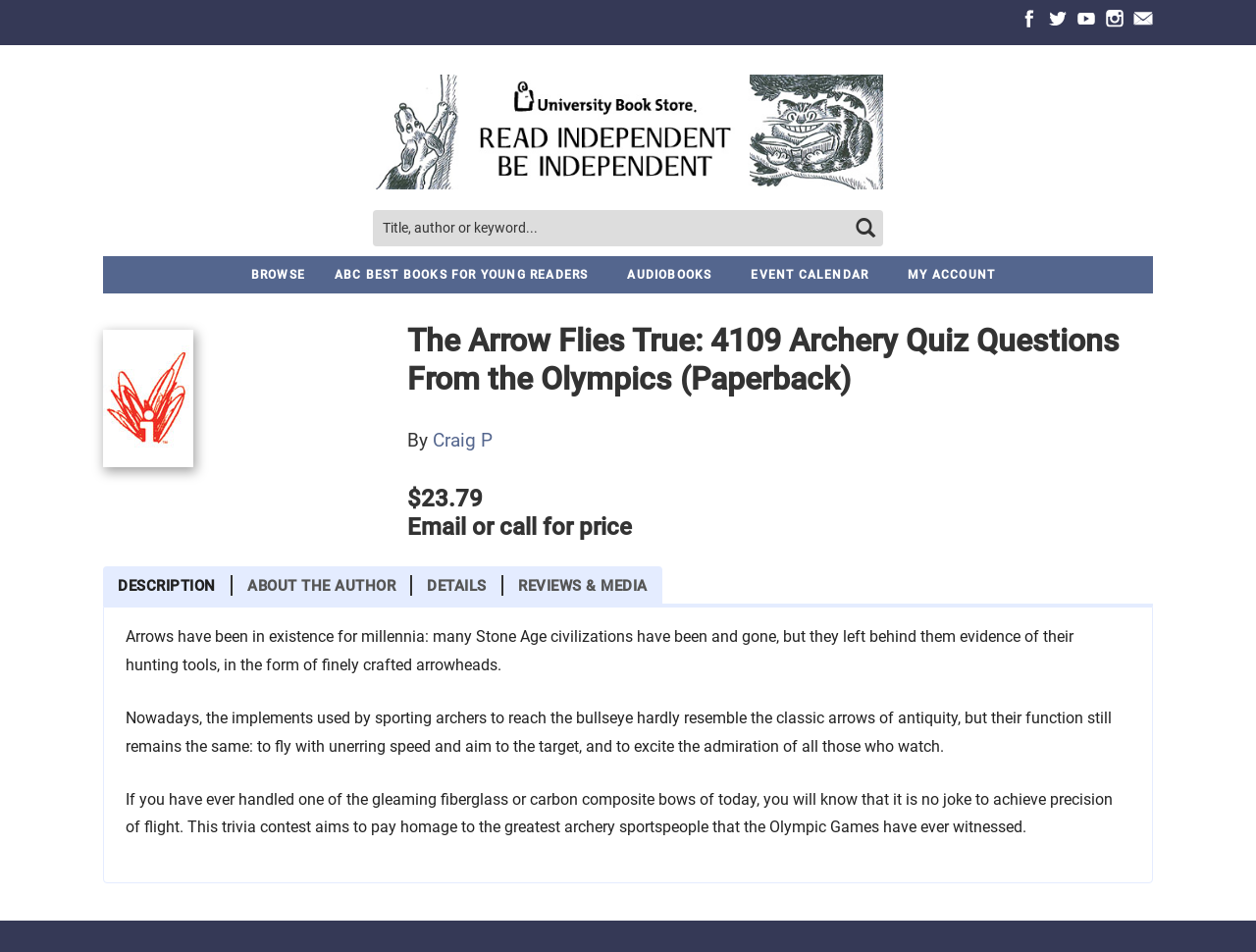Could you provide the bounding box coordinates for the portion of the screen to click to complete this instruction: "View book details"?

[0.082, 0.347, 0.154, 0.491]